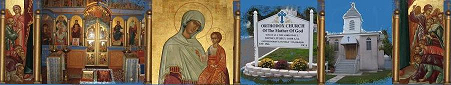What is the focus of the Orthodox Church of the Mother of God?
Please provide a single word or phrase as your answer based on the screenshot.

Community and spirituality